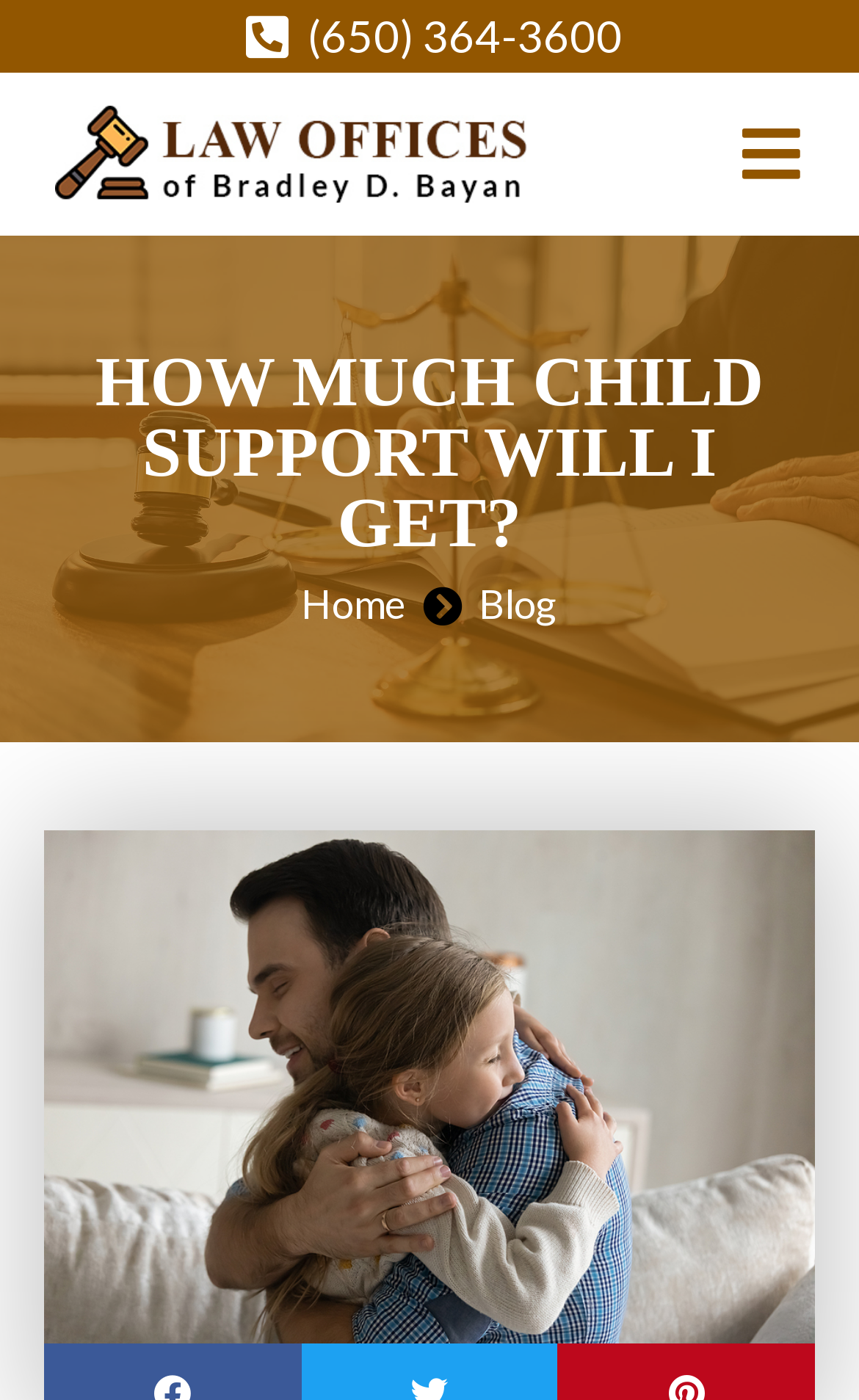Generate a comprehensive description of the webpage.

The webpage appears to be a law firm's website, specifically focused on child support and divorce-related services. At the top-left corner, there is a logo of the Law Offices of Bradley D. Bayan, which is a clickable link. Below the logo, there is a prominent heading that reads "HOW MUCH CHILD SUPPORT WILL I GET?".

To the right of the logo, there is a phone number "(650) 364-3600" which is a clickable link. Further to the right, there is another link with no text content.

In the top navigation menu, there are two links: "Home" and "Blog", positioned side by side.

The main content of the webpage features an image related to "child support in California", which takes up a significant portion of the page, spanning from the middle to the bottom.

Overall, the webpage seems to be providing information and resources related to child support, with a focus on the services offered by the Law Offices of Bradley D. Bayan.